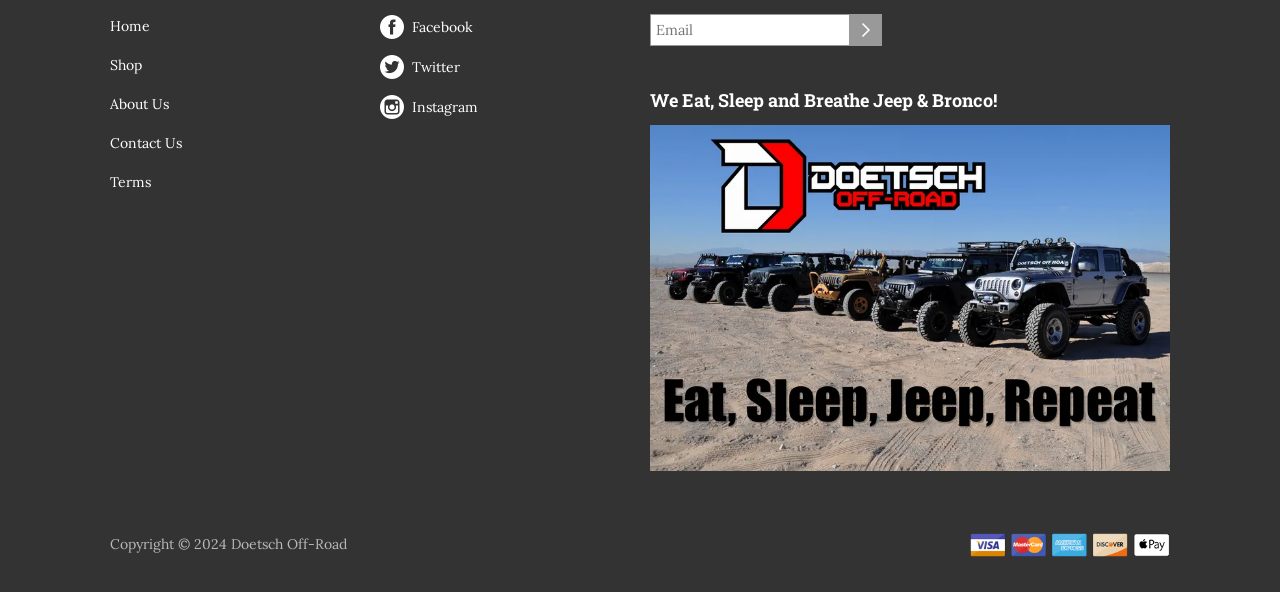Provide the bounding box coordinates of the section that needs to be clicked to accomplish the following instruction: "View the image."

[0.508, 0.212, 0.914, 0.795]